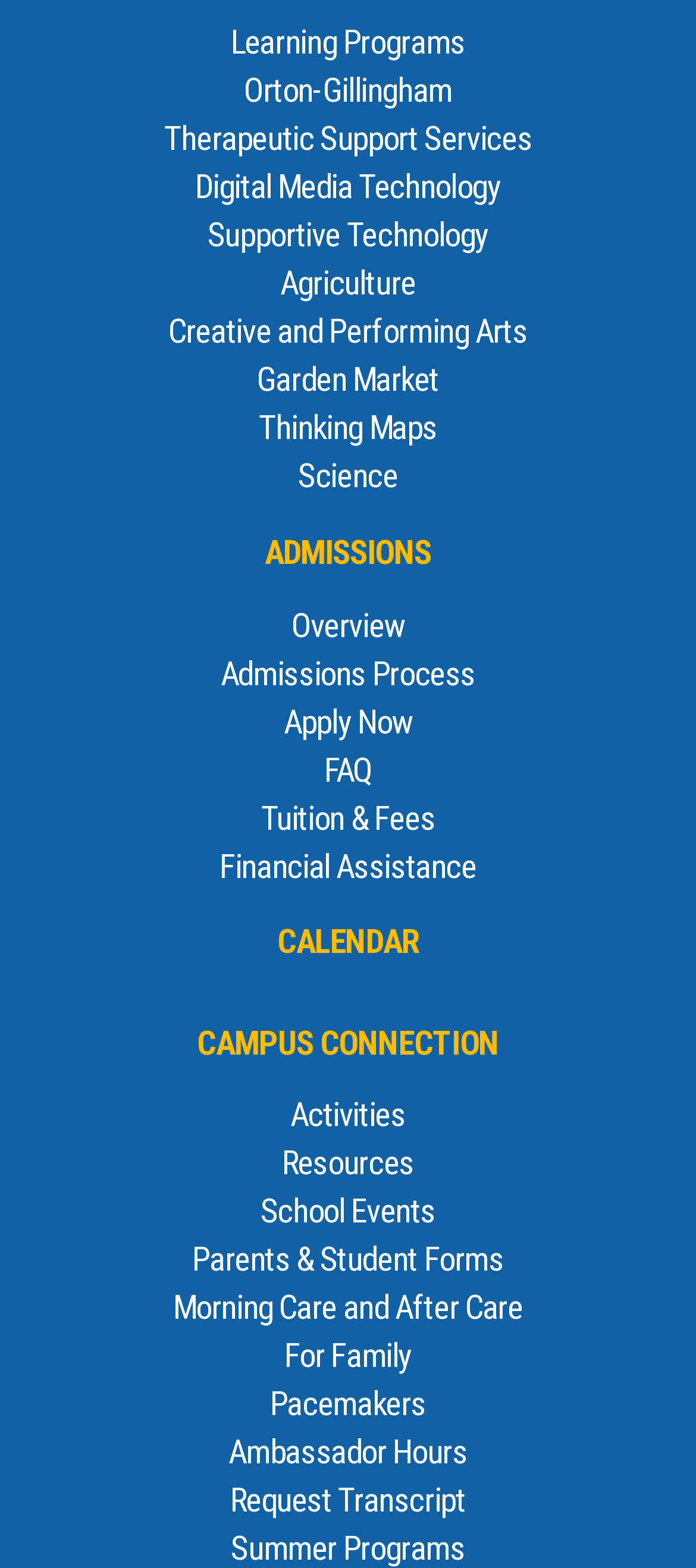What is the purpose of the Garden Market?
Answer the question based on the image using a single word or a brief phrase.

Unknown